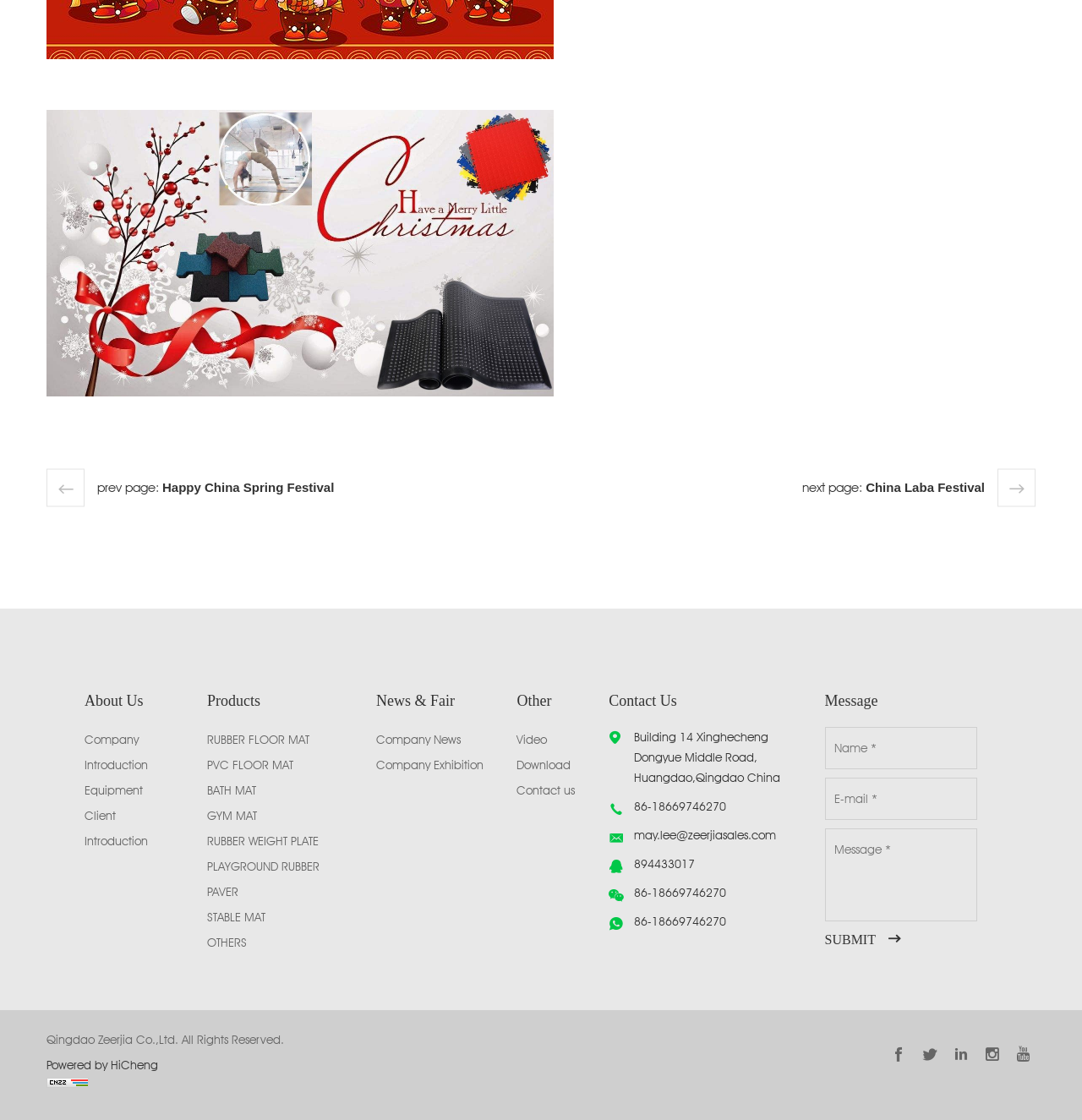Using the details from the image, please elaborate on the following question: How many links are there under the 'News & Fair' section?

I counted the number of links under the 'News & Fair' section, which are 'Company News' and 'Company Exhibition', so there are 2 links.